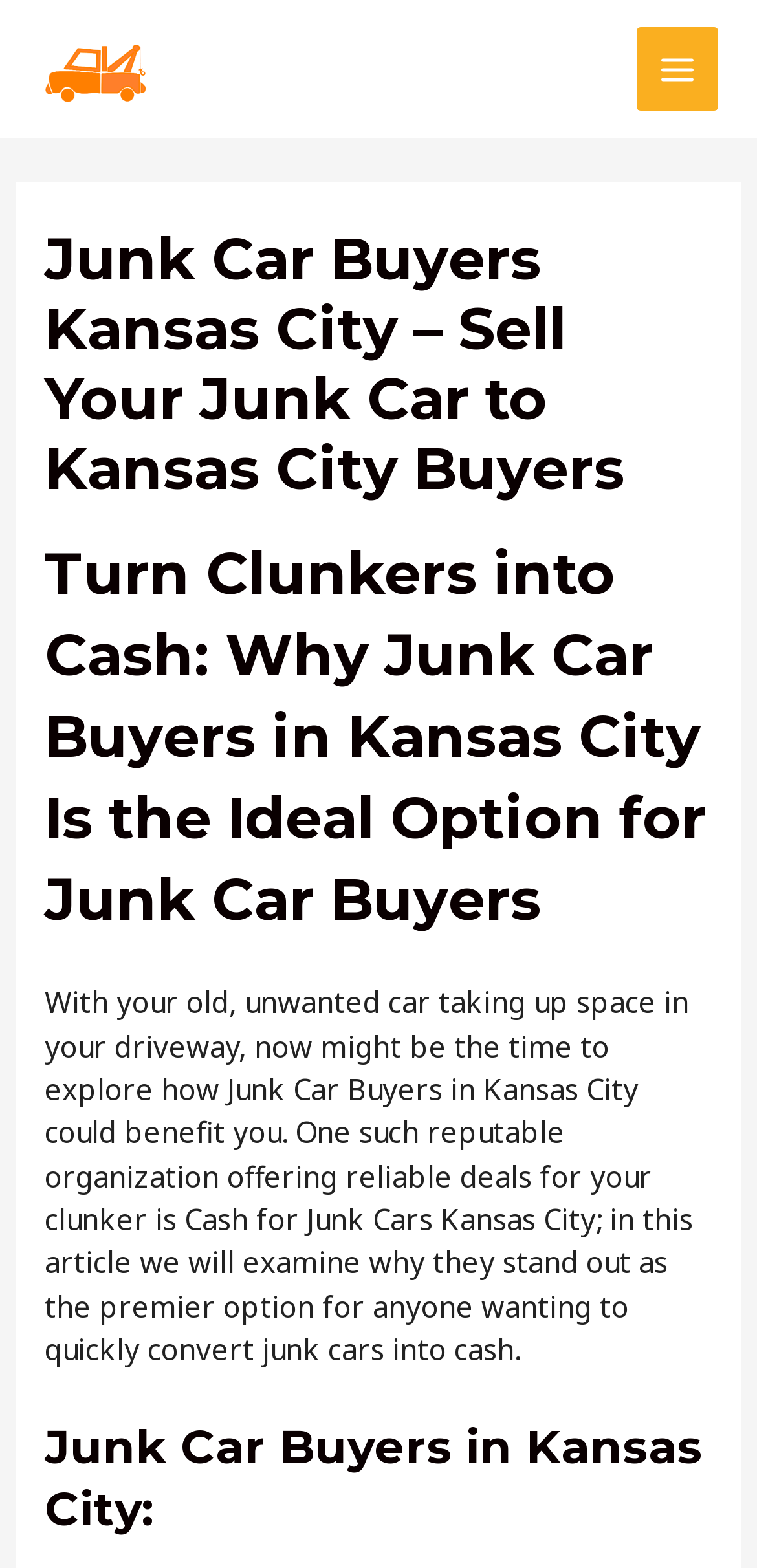Provide a thorough description of the webpage's content and layout.

The webpage is about Junk Car Buyers in Kansas City, with a prominent link "cash for cars kansas city" located at the top-left corner of the page, accompanied by an image with the same text. On the top-right corner, there is a button labeled "MAIN MENU" with an image beside it.

Below the top section, there is a large header area that spans almost the entire width of the page. Within this area, there are three headings. The first heading reads "Junk Car Buyers Kansas City – Sell Your Junk Car to Kansas City Buyers". The second heading is "Turn Clunkers into Cash: Why Junk Car Buyers in Kansas City Is the Ideal Option for Junk Car Buyers". The third heading is "Junk Car Buyers in Kansas City:".

Below the headings, there is a block of static text that summarizes the benefits of using Junk Car Buyers in Kansas City to sell unwanted cars. The text explains how the organization can provide reliable deals for old cars and convert them into cash quickly.